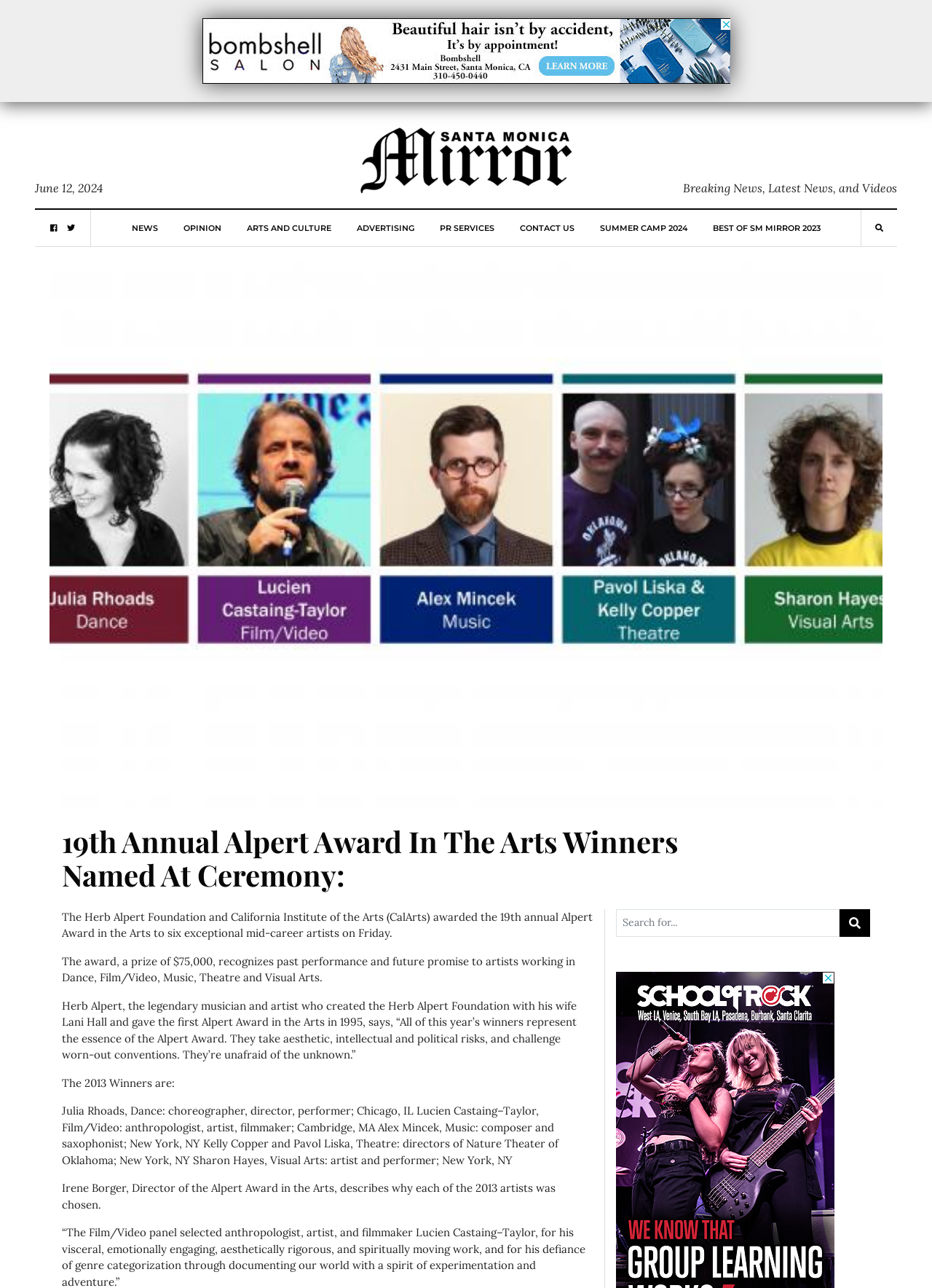Respond with a single word or phrase to the following question:
What is the prize amount of the Alpert Award in the Arts?

$75,000